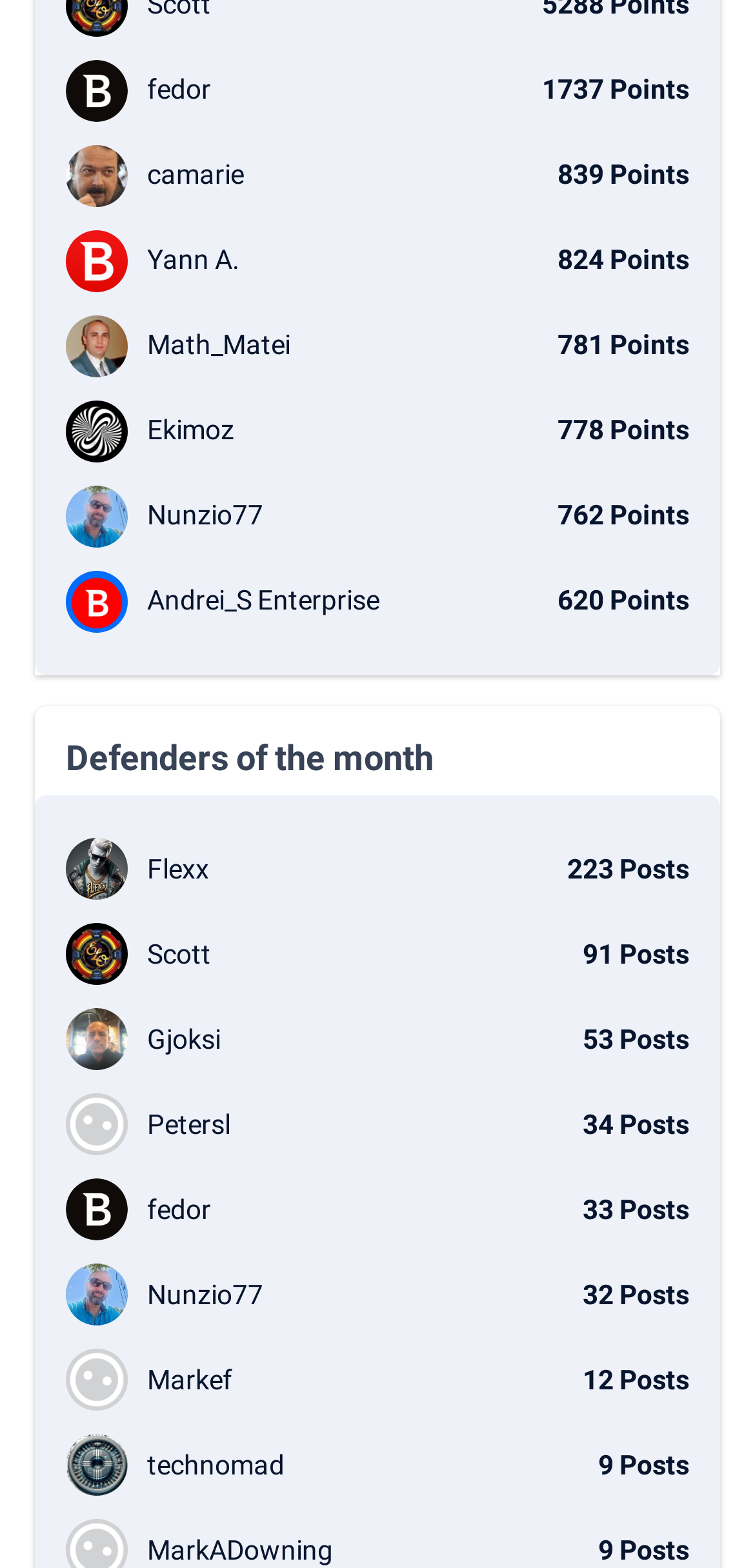Given the element description 620 Points Andrei_S Enterprise, predict the bounding box coordinates for the UI element in the webpage screenshot. The format should be (top-left x, top-left y, bottom-right x, bottom-right y), and the values should be between 0 and 1.

[0.087, 0.364, 0.913, 0.403]